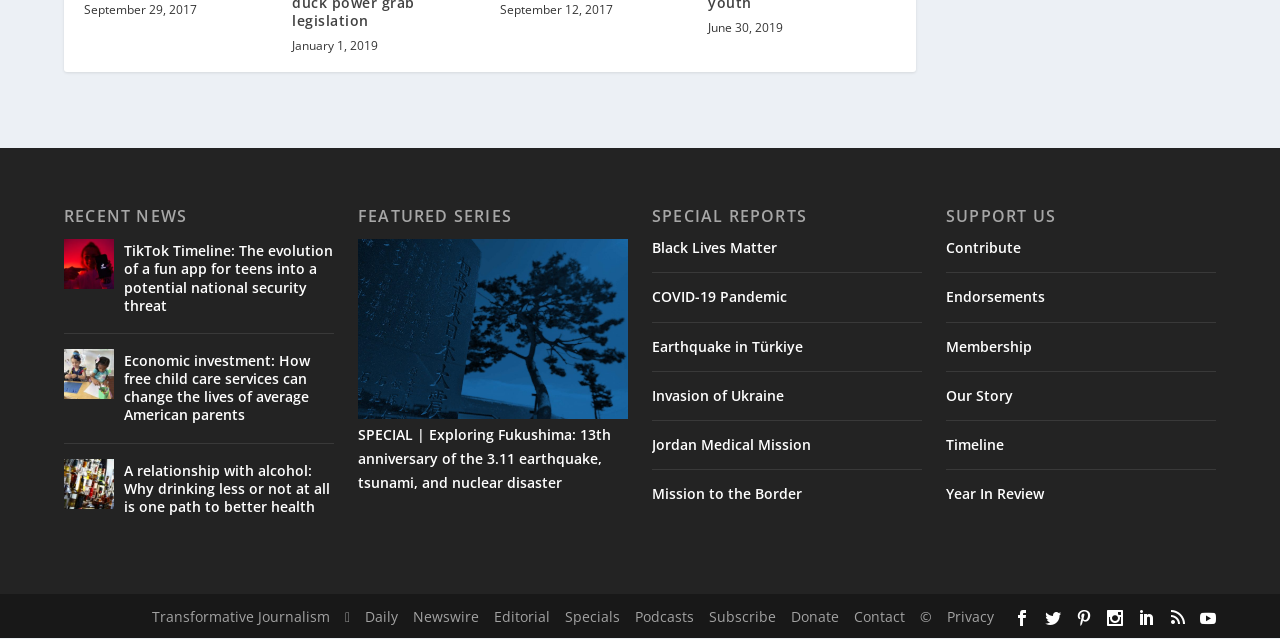How many ways can I support this website?
Please answer using one word or phrase, based on the screenshot.

5